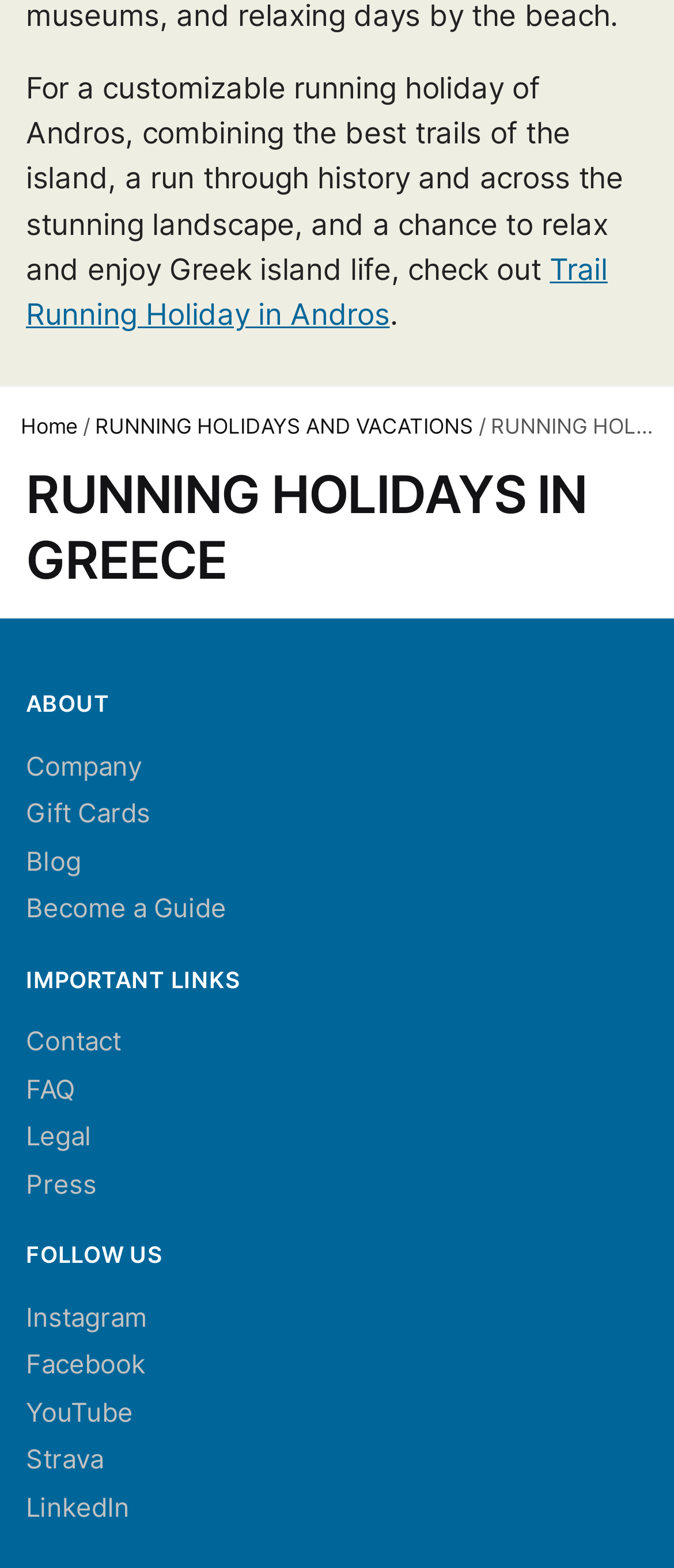Give a one-word or short phrase answer to this question: 
What is the main topic of this webpage?

Running Holidays